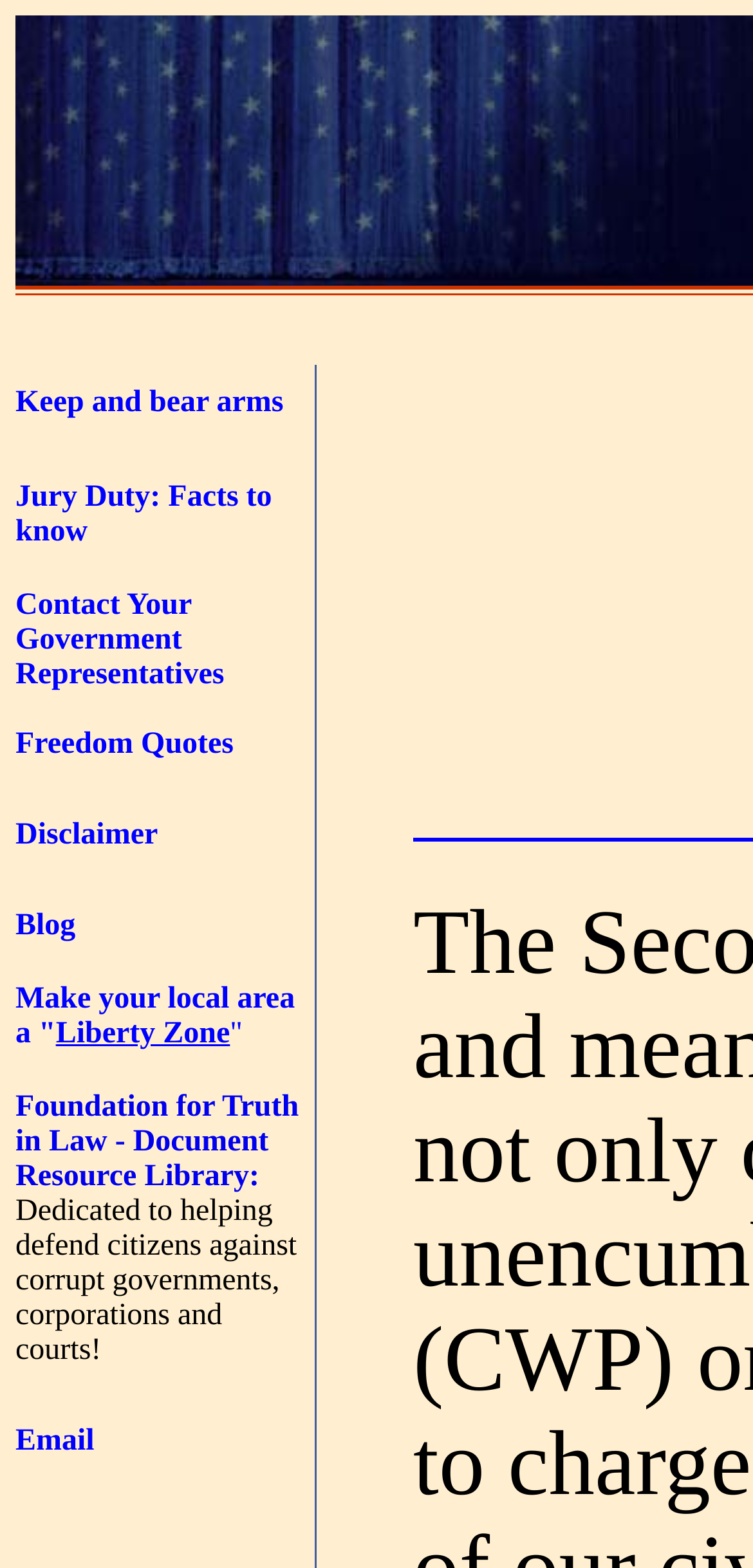Provide a short answer using a single word or phrase for the following question: 
What is the topic of the third link?

Jury Duty